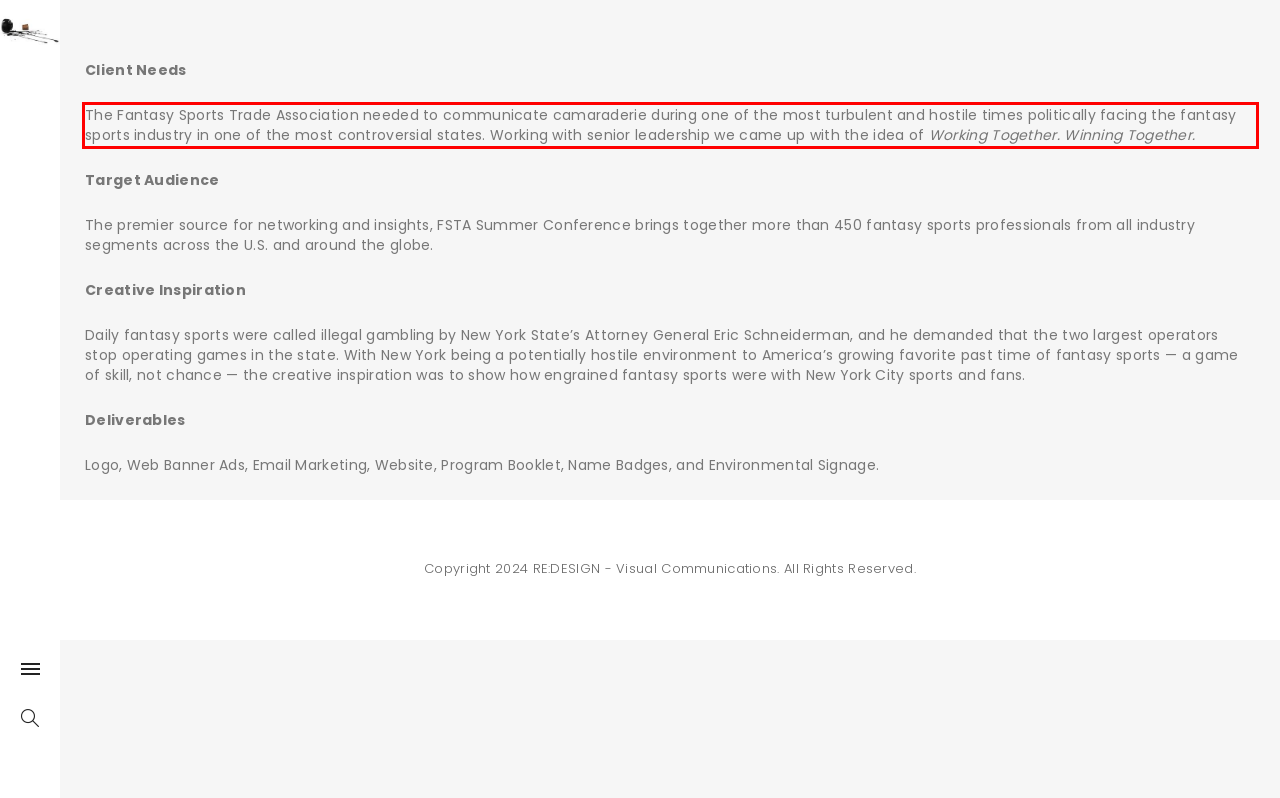Given a screenshot of a webpage with a red bounding box, please identify and retrieve the text inside the red rectangle.

The Fantasy Sports Trade Association needed to communicate camaraderie during one of the most turbulent and hostile times politically facing the fantasy sports industry in one of the most controversial states. Working with senior leadership we came up with the idea of Working Together. Winning Together.